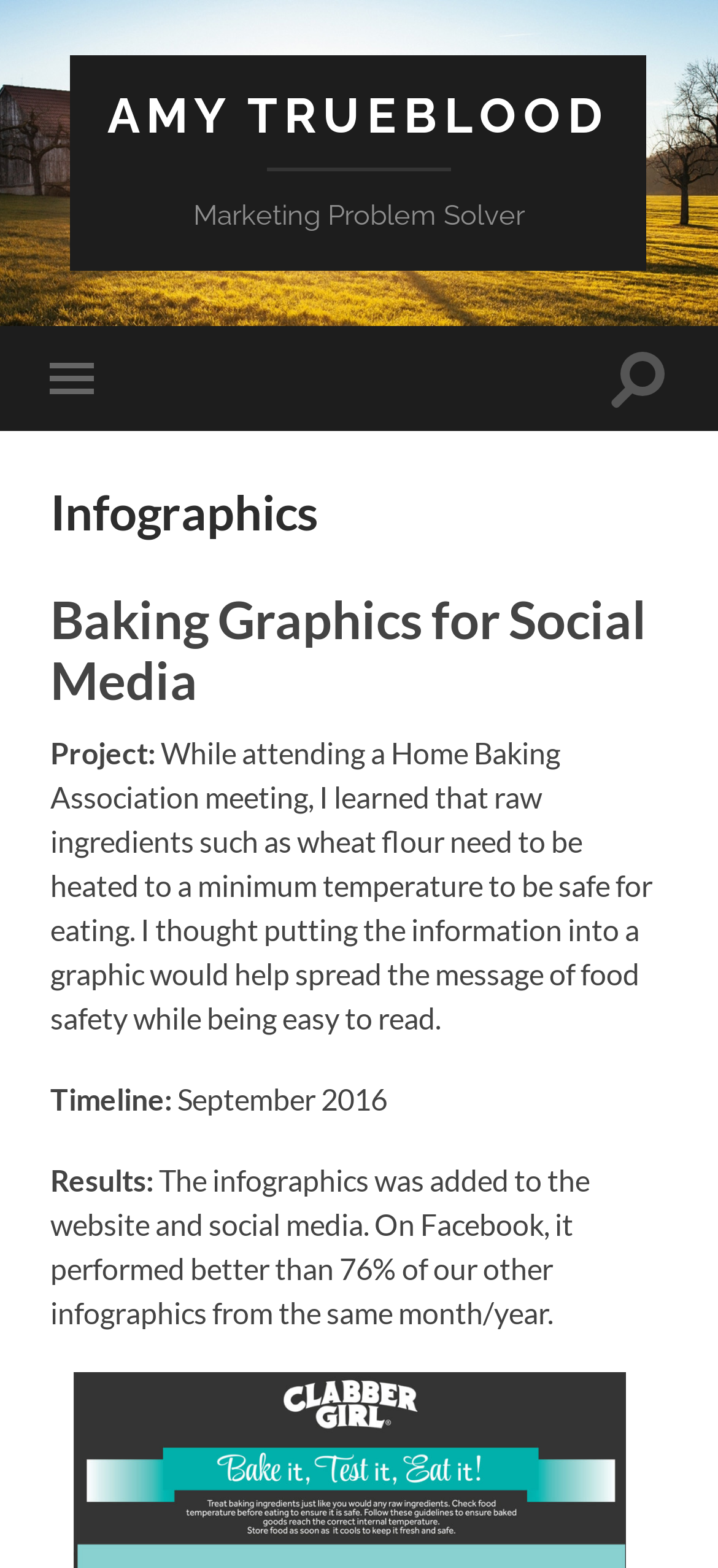How did the infographic perform on Facebook? Please answer the question using a single word or phrase based on the image.

Better than 76% of other infographics